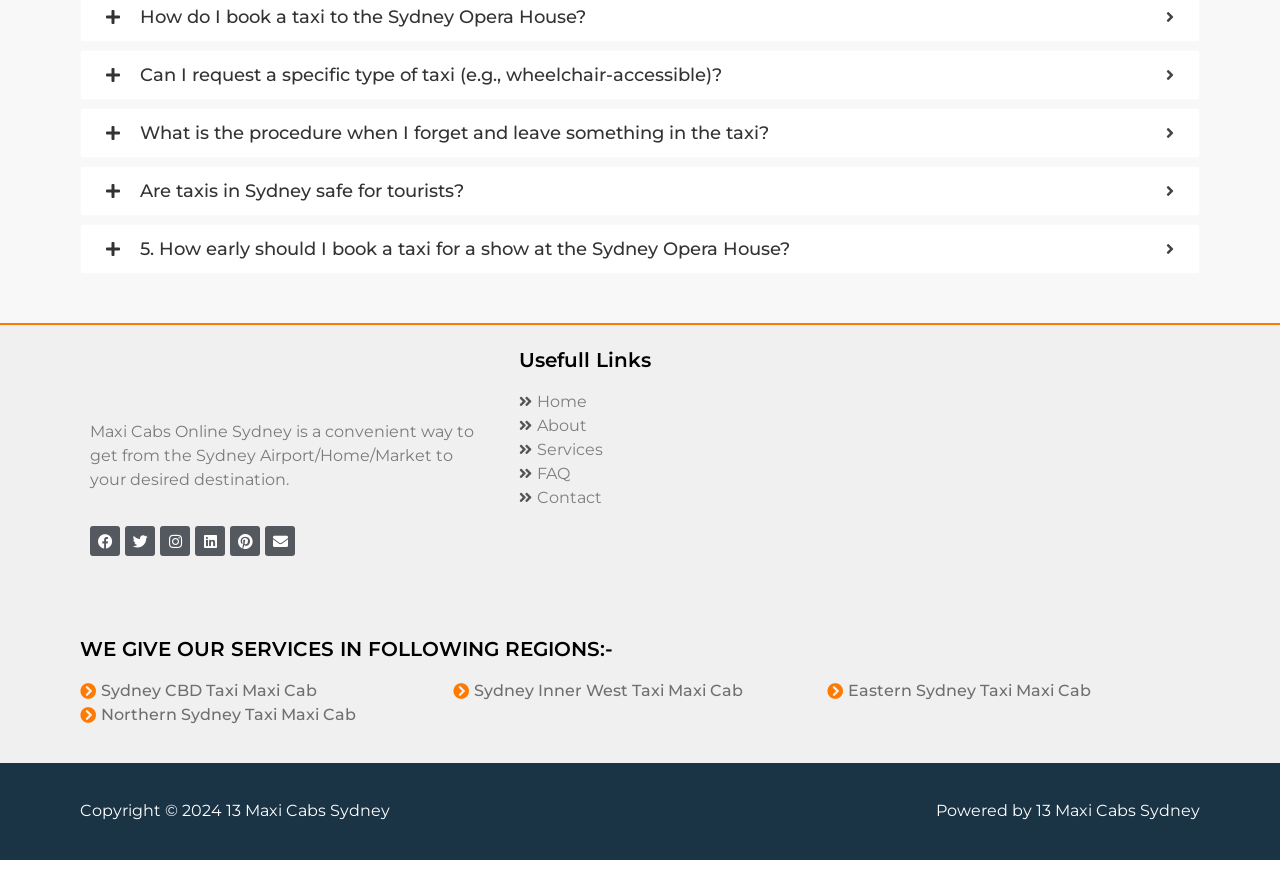Please locate the bounding box coordinates of the element that should be clicked to complete the given instruction: "Check the services provided".

[0.405, 0.497, 0.524, 0.525]